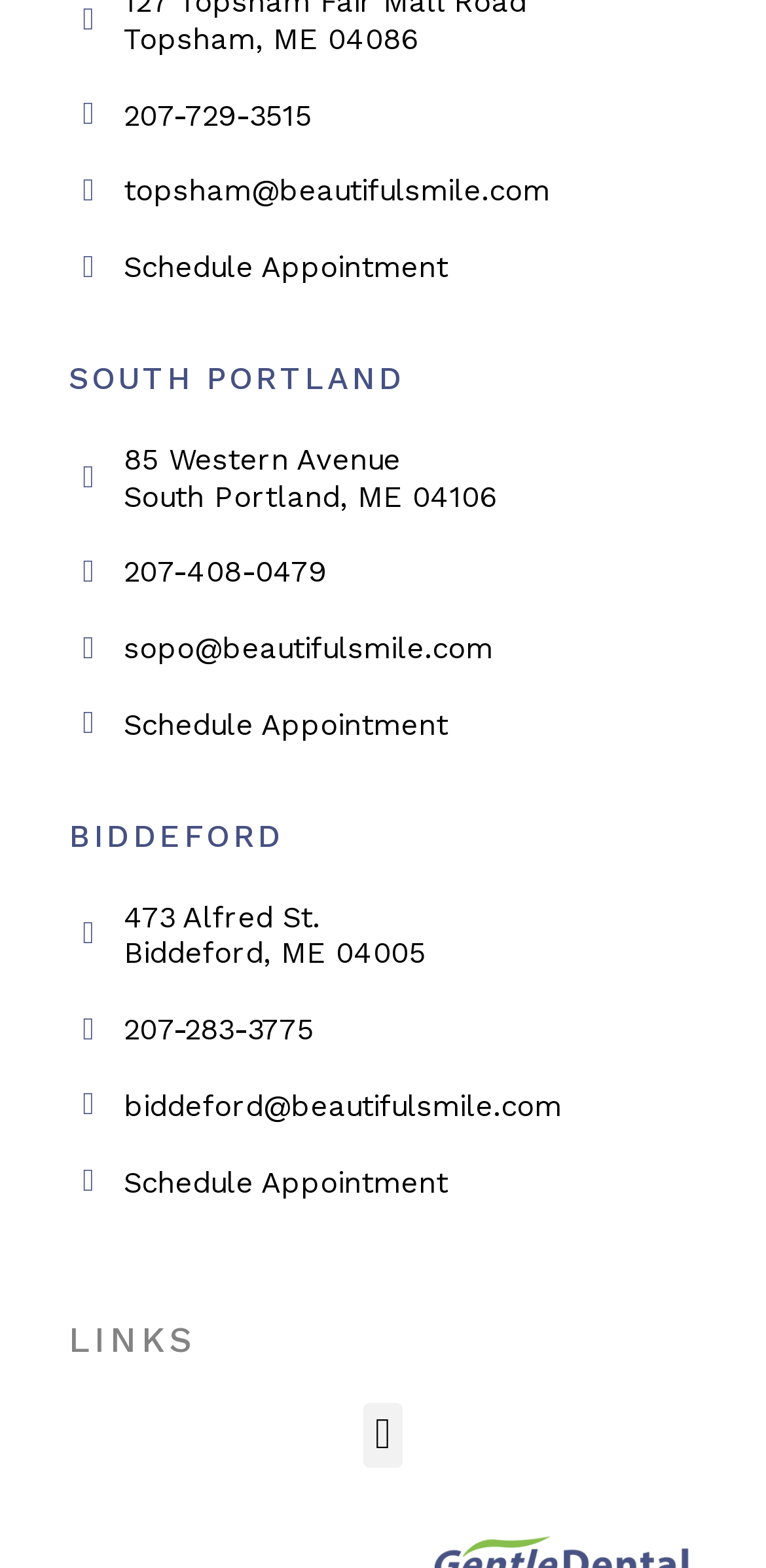Please locate the bounding box coordinates of the element's region that needs to be clicked to follow the instruction: "Click the phone number". The bounding box coordinates should be provided as four float numbers between 0 and 1, i.e., [left, top, right, bottom].

None